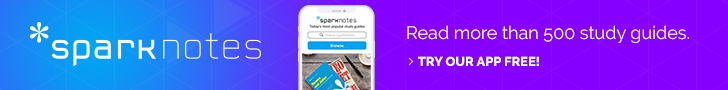Use the information in the screenshot to answer the question comprehensively: What is being offered to viewers to explore the app?

The advertisement invites viewers to explore the SparkNotes app by offering a free trial, suggesting an accessible way to enhance their study experience and manage coursework effectively.